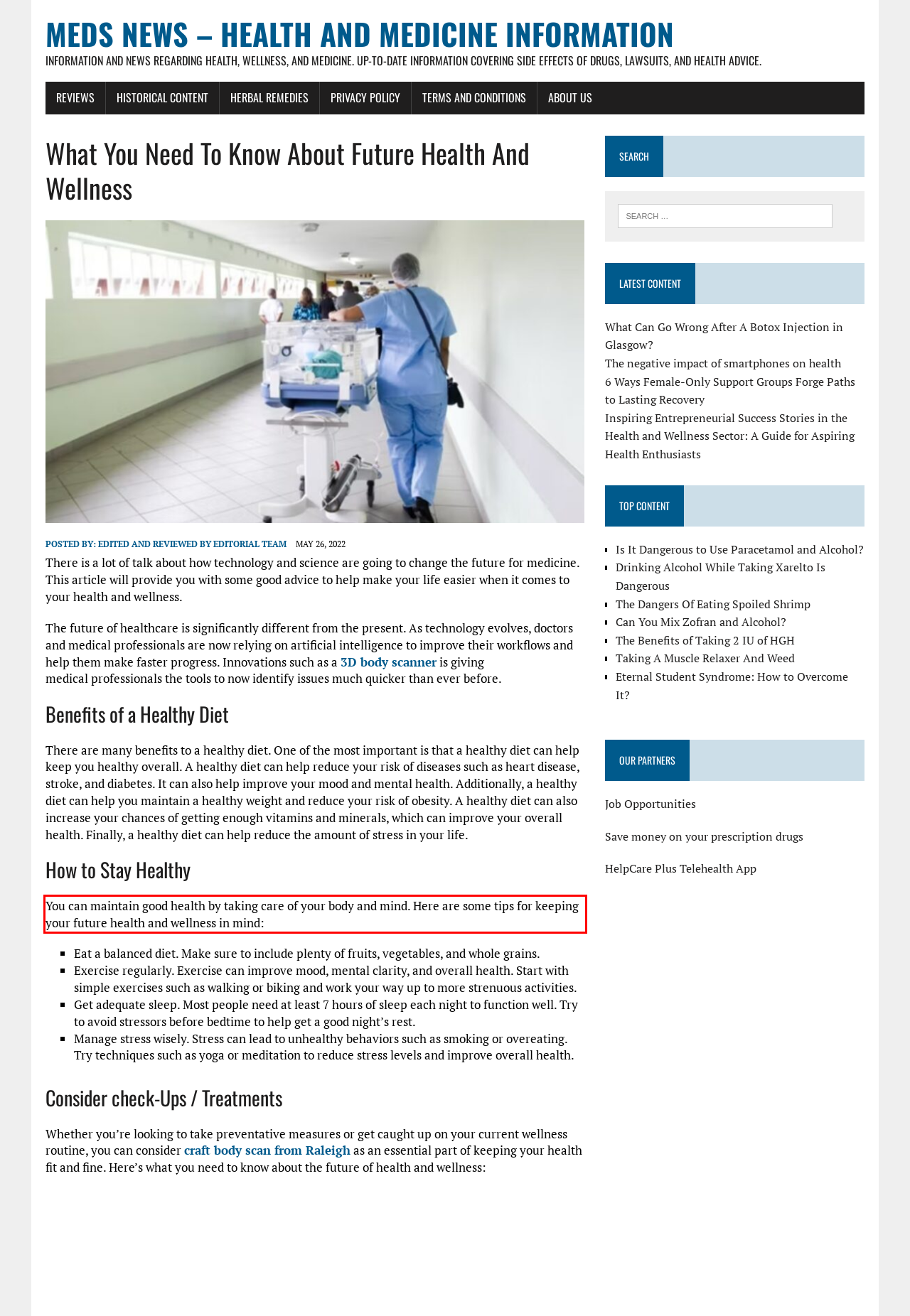Please perform OCR on the text content within the red bounding box that is highlighted in the provided webpage screenshot.

You can maintain good health by taking care of your body and mind. Here are some tips for keeping your future health and wellness in mind: